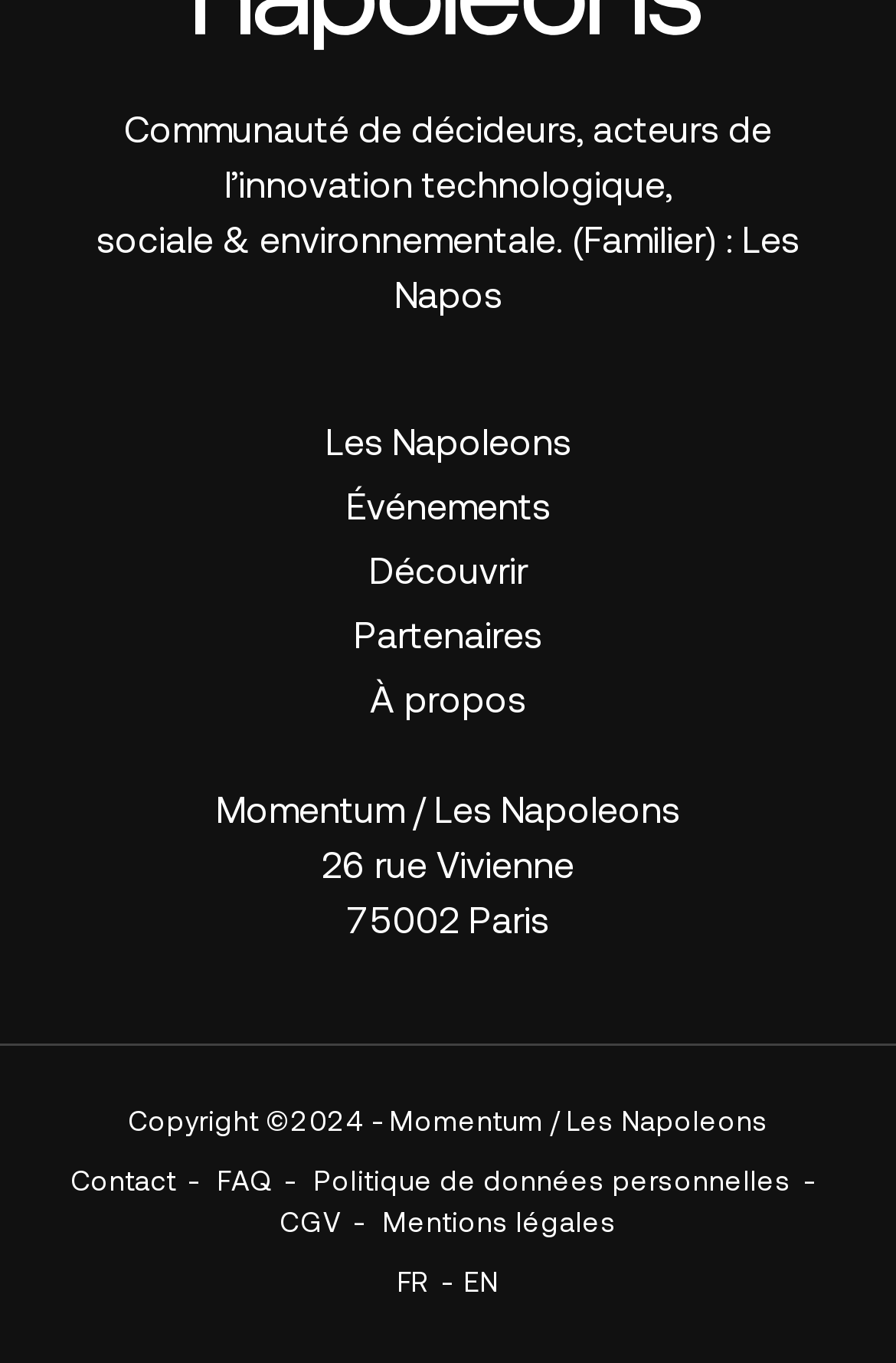Identify the bounding box coordinates of the element to click to follow this instruction: 'Discover more'. Ensure the coordinates are four float values between 0 and 1, provided as [left, top, right, bottom].

[0.412, 0.408, 0.588, 0.435]